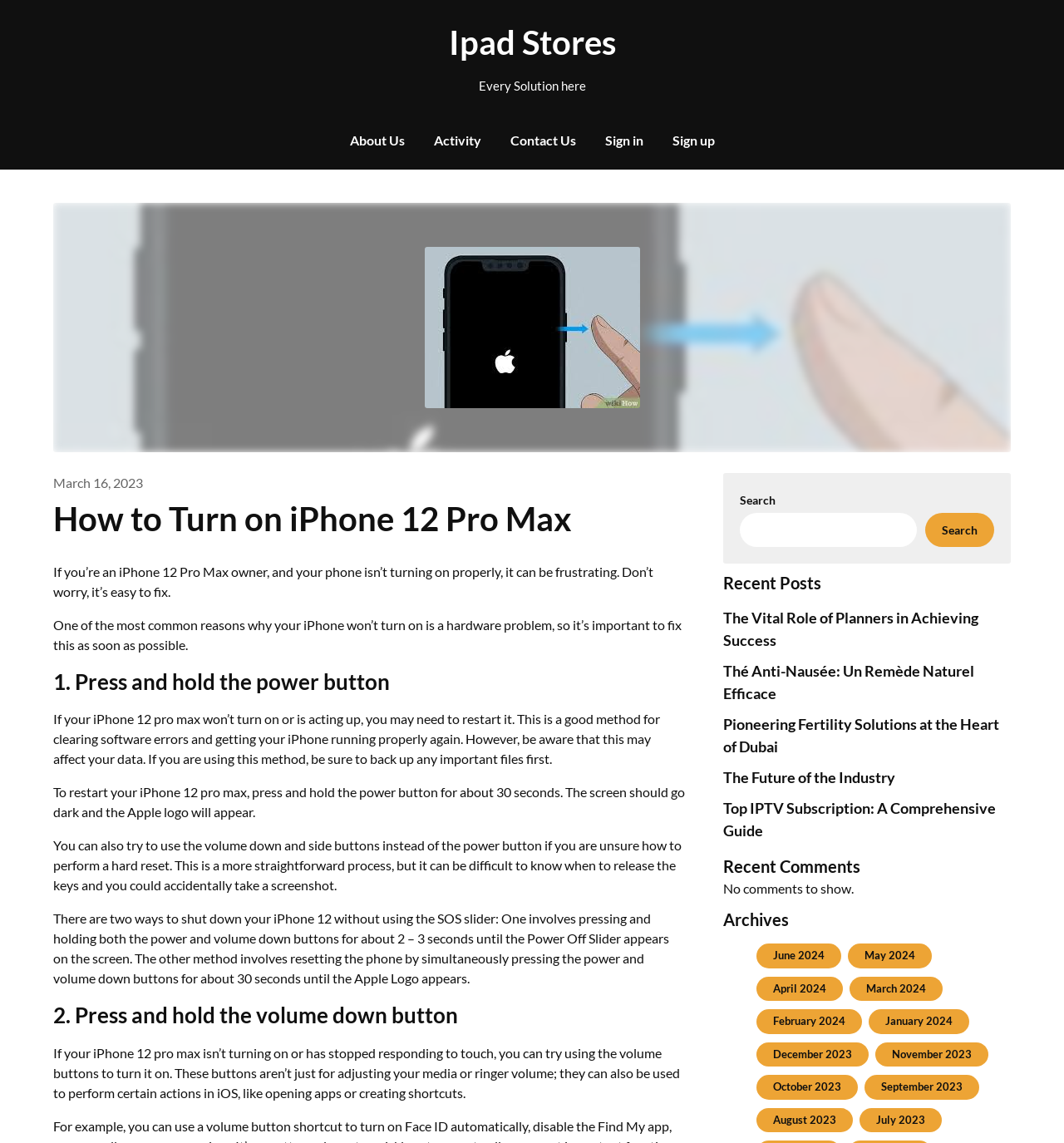Provide a brief response to the question below using one word or phrase:
How many recent posts are listed on the webpage?

5